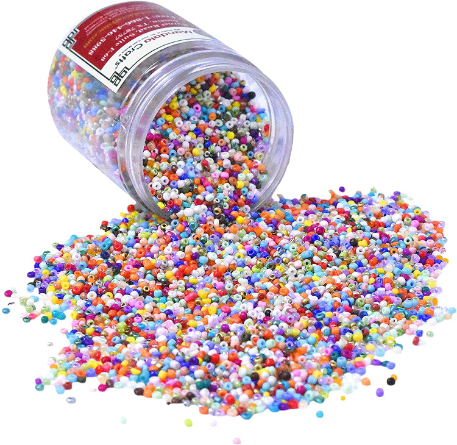Present an elaborate depiction of the scene captured in the image.

The image showcases a vibrant assortment of 3mm glass seed beads spilled from a clear jar, ideal for jewelry making and crafting. The beads feature a delightful mix of colors, including bright reds, yellows, blues, greens, and purples, creating a visually appealing scatter across a white surface. This collection is part of the "Mandala Crafts 6000 PCs 3mm Glass Seed Beads for Jewelry Making," designed specifically for artists and crafters seeking quality materials for their creative projects. Each bead offers the potential to enhance unique jewelry designs, such as bracelets, necklaces, and decorative art pieces.